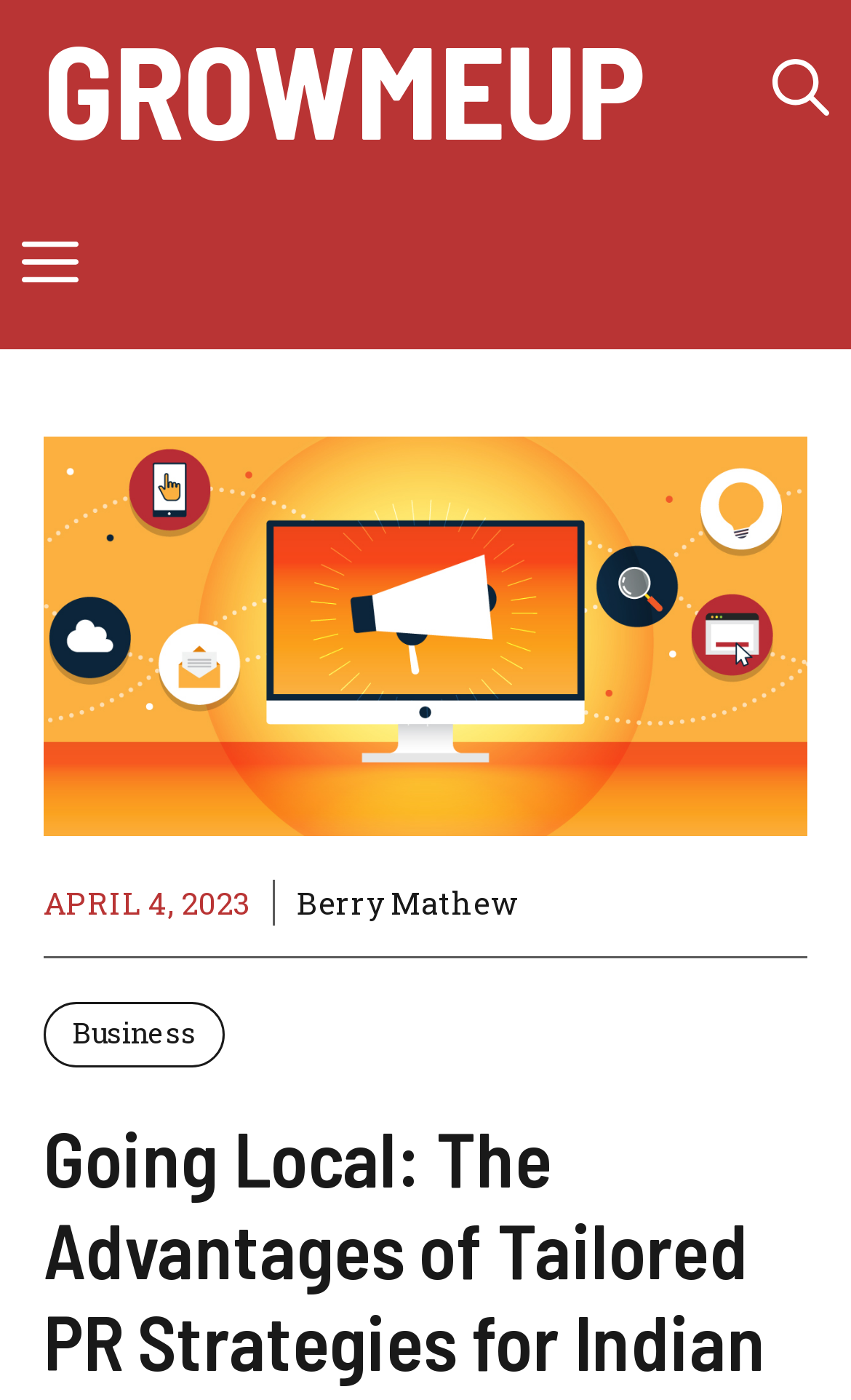Please provide a one-word or phrase answer to the question: 
What is the category of the article?

Business